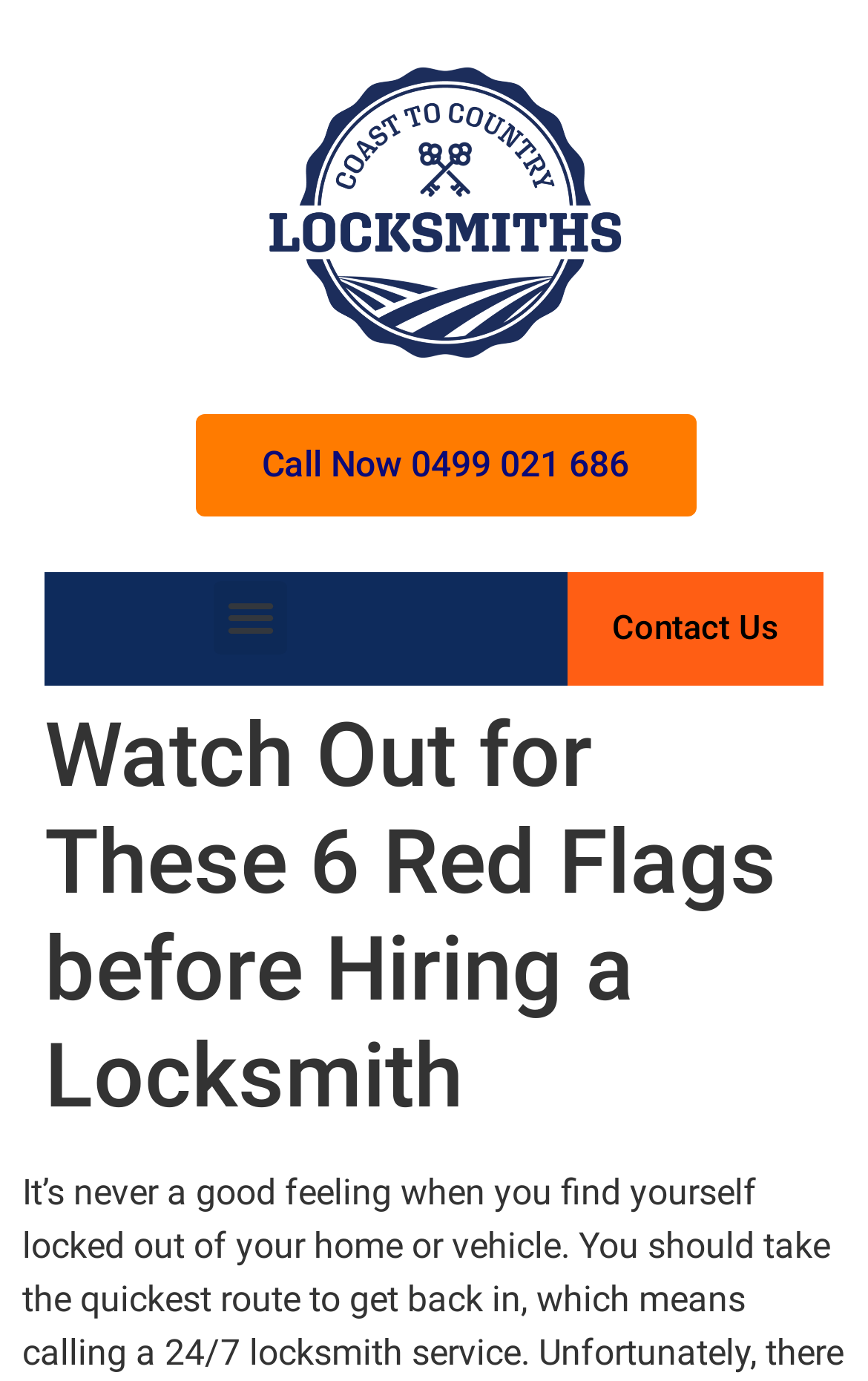Answer the question below using just one word or a short phrase: 
What is the phone number to call for locksmith services?

0499 021 686